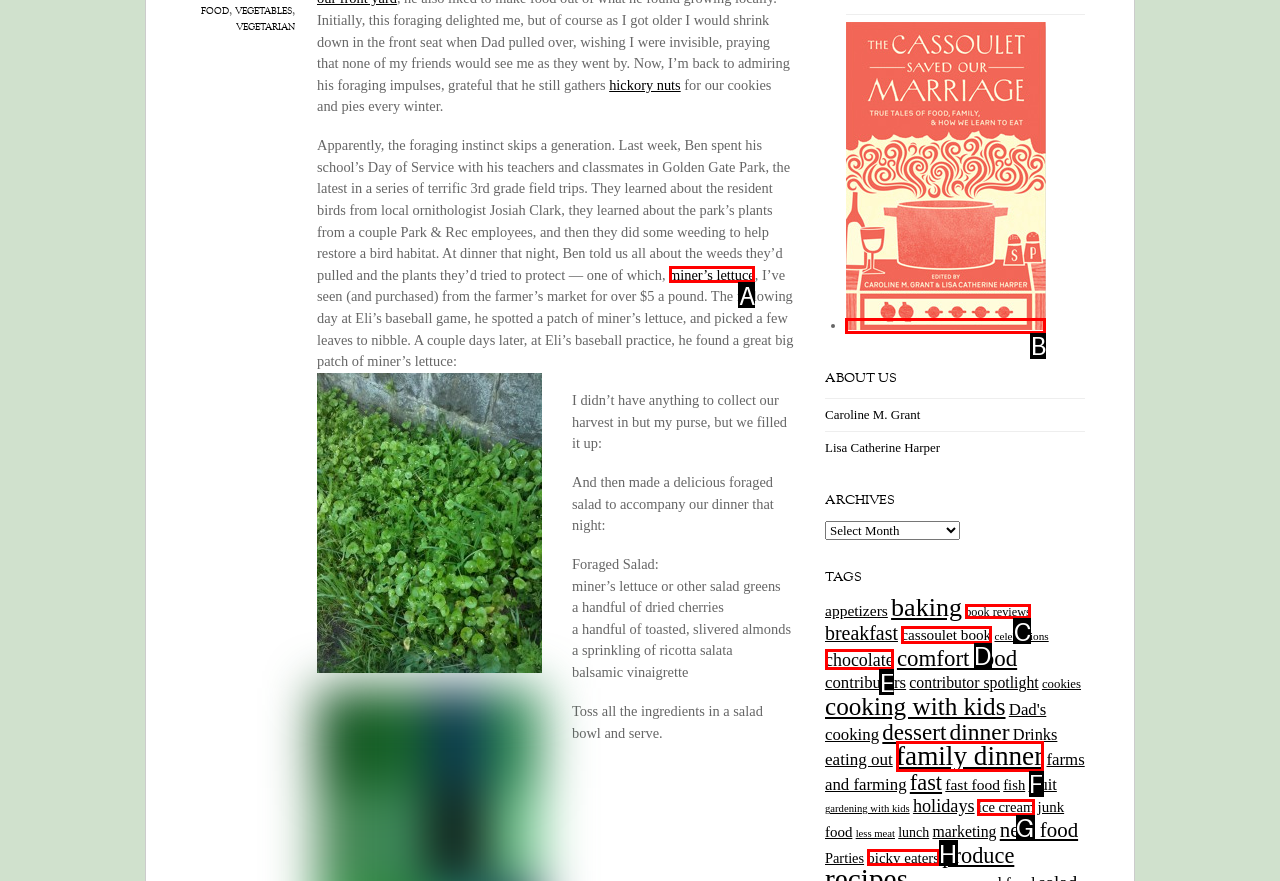Select the appropriate option that fits: book reviews
Reply with the letter of the correct choice.

C